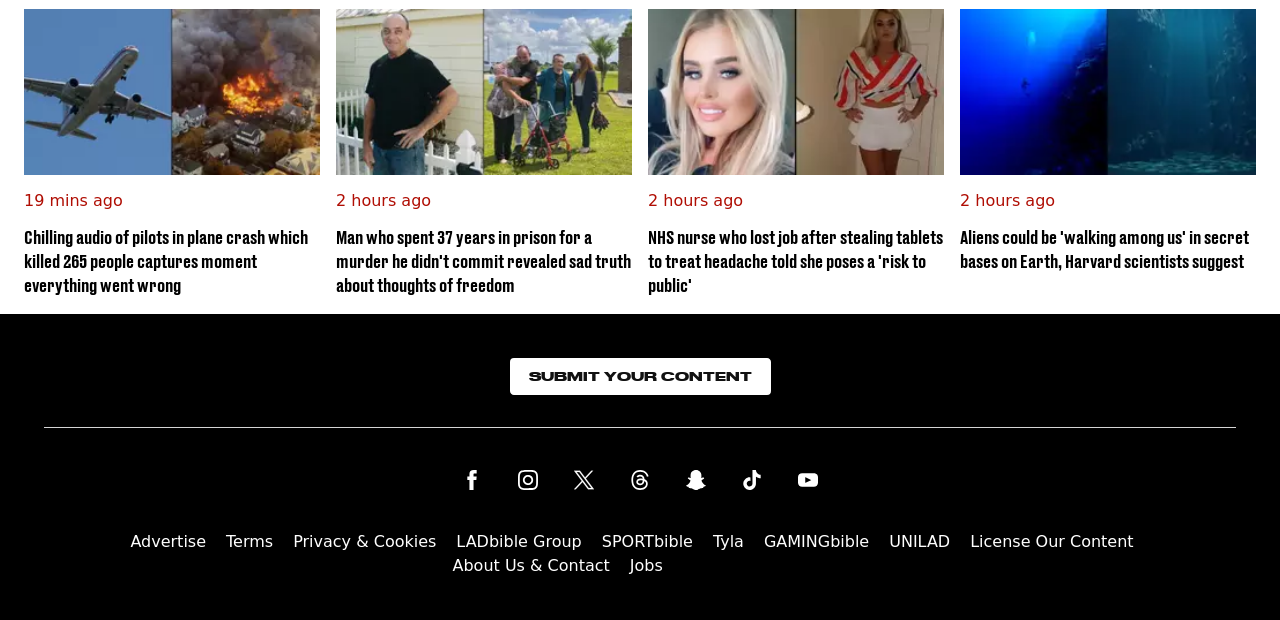Provide the bounding box coordinates for the UI element described in this sentence: "About Us & Contact". The coordinates should be four float values between 0 and 1, i.e., [left, top, right, bottom].

[0.354, 0.878, 0.476, 0.947]